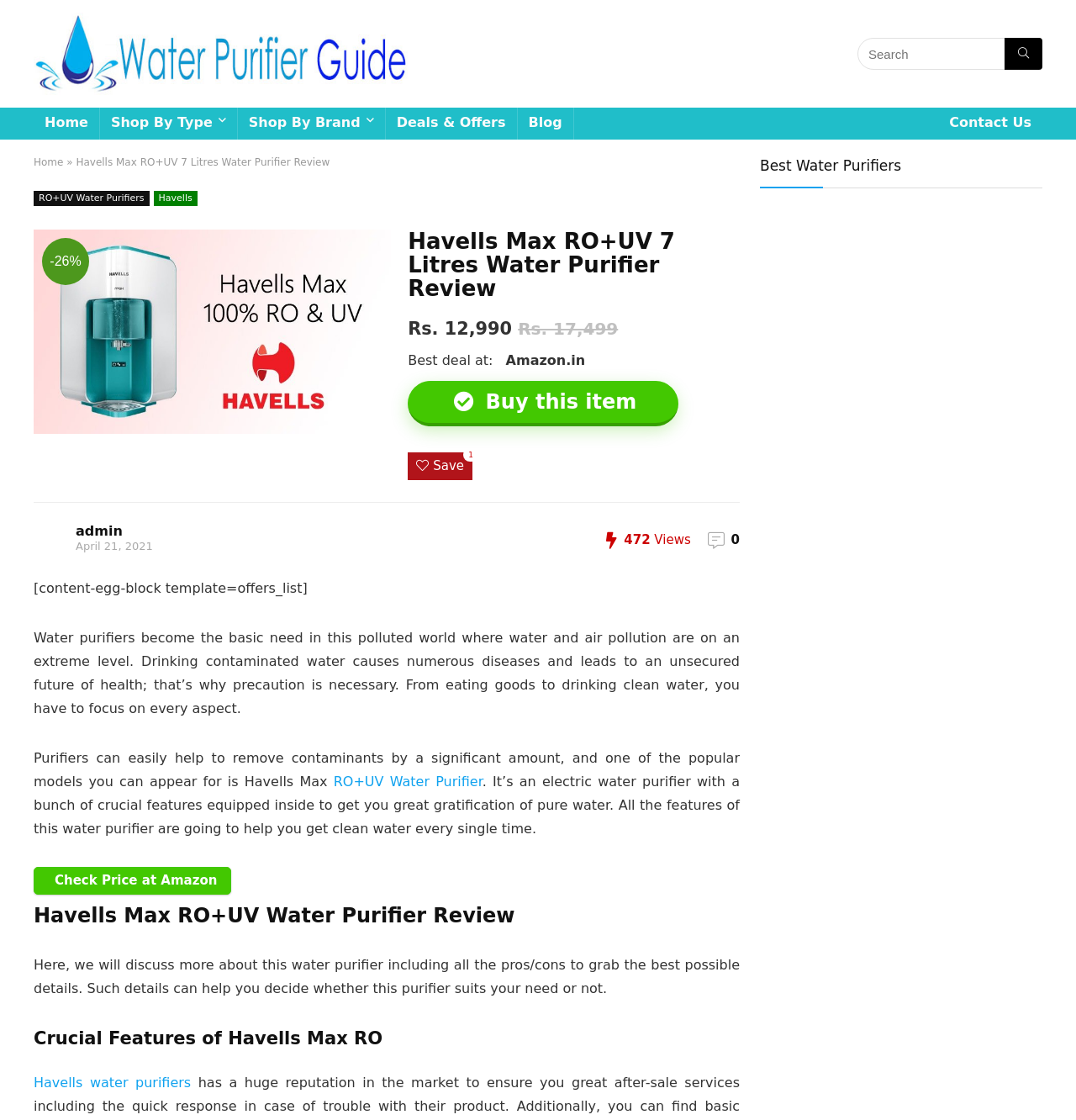Using the description: "Check Price at Amazon", identify the bounding box of the corresponding UI element in the screenshot.

[0.031, 0.774, 0.215, 0.799]